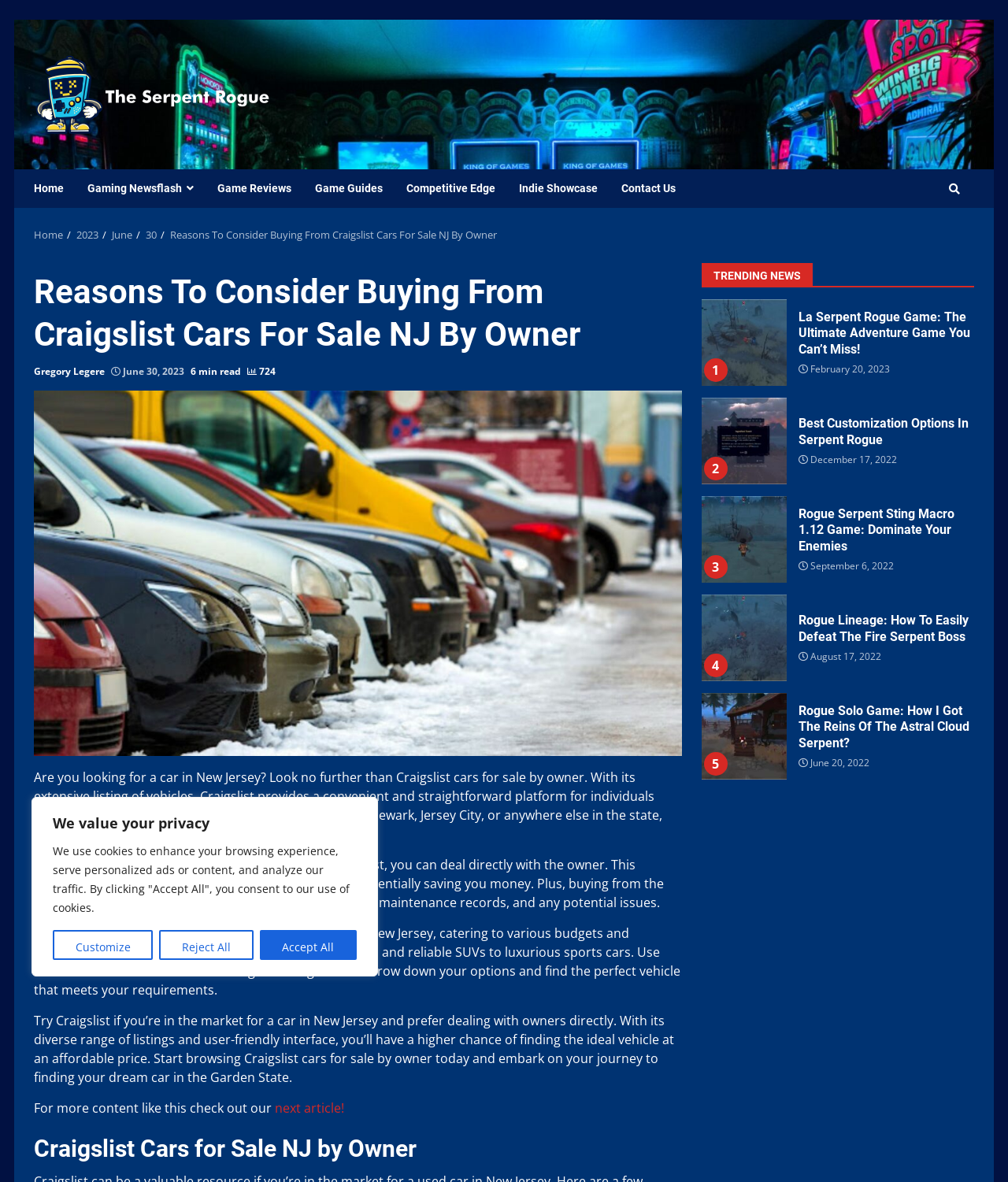Review the image closely and give a comprehensive answer to the question: Who wrote the article?

The author of the article is mentioned as Gregory Legere, which can be found in the section below the heading 'Reasons To Consider Buying From Craigslist Cars For Sale NJ By Owner'.